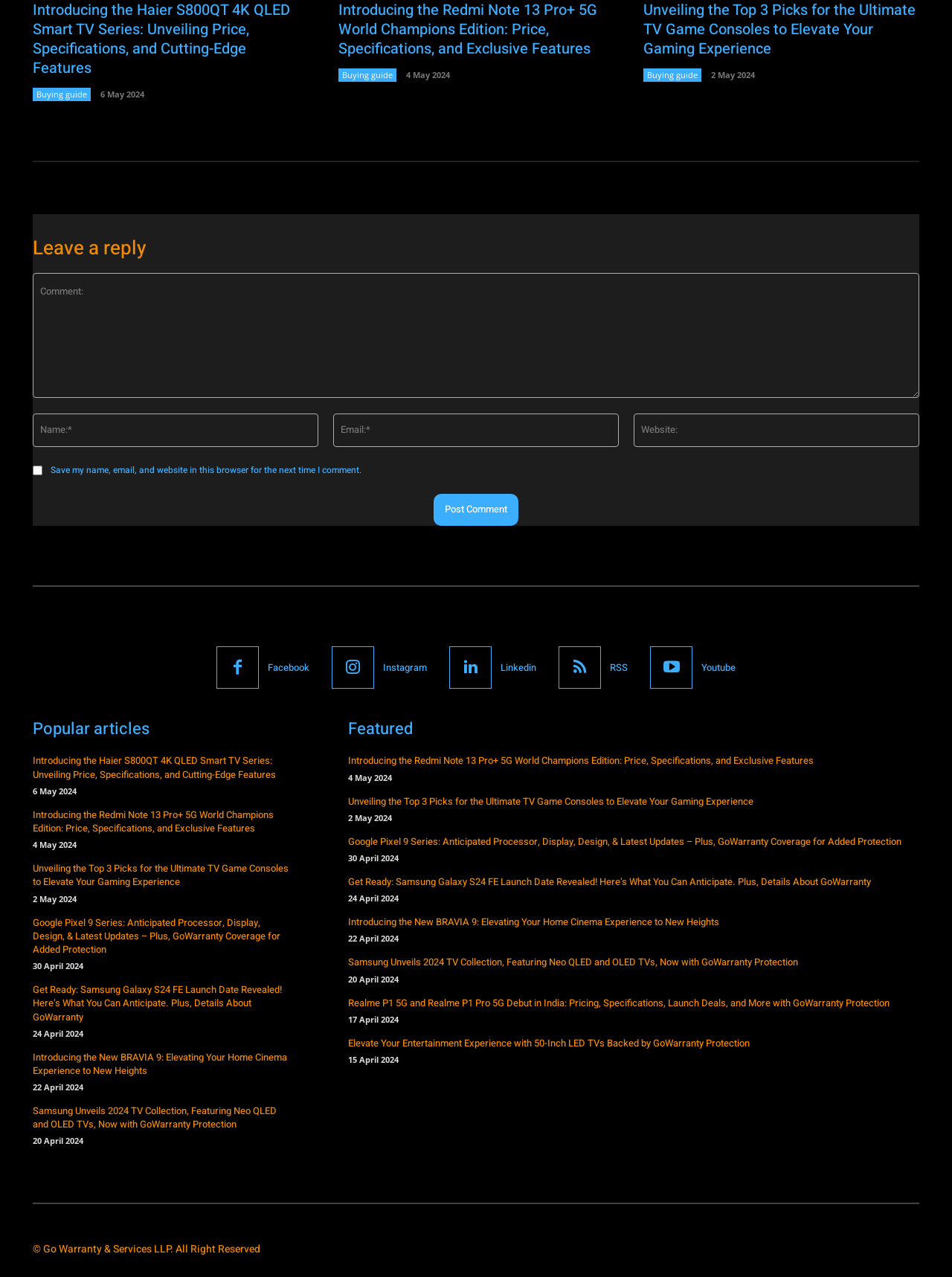Select the bounding box coordinates of the element I need to click to carry out the following instruction: "Click on the 'Facebook' link".

[0.281, 0.517, 0.325, 0.529]